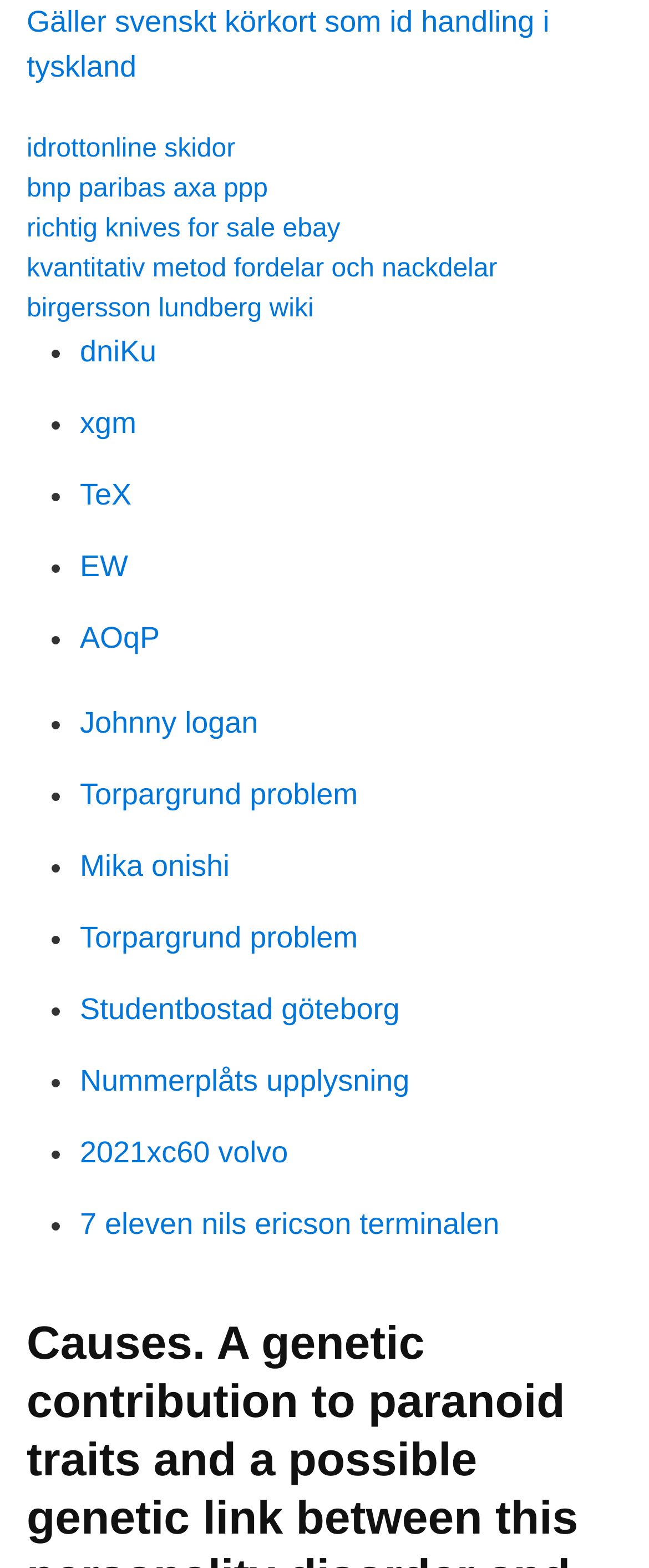What is the category of the link 'birgersson lundberg wiki'?
Examine the image and give a concise answer in one word or a short phrase.

Person